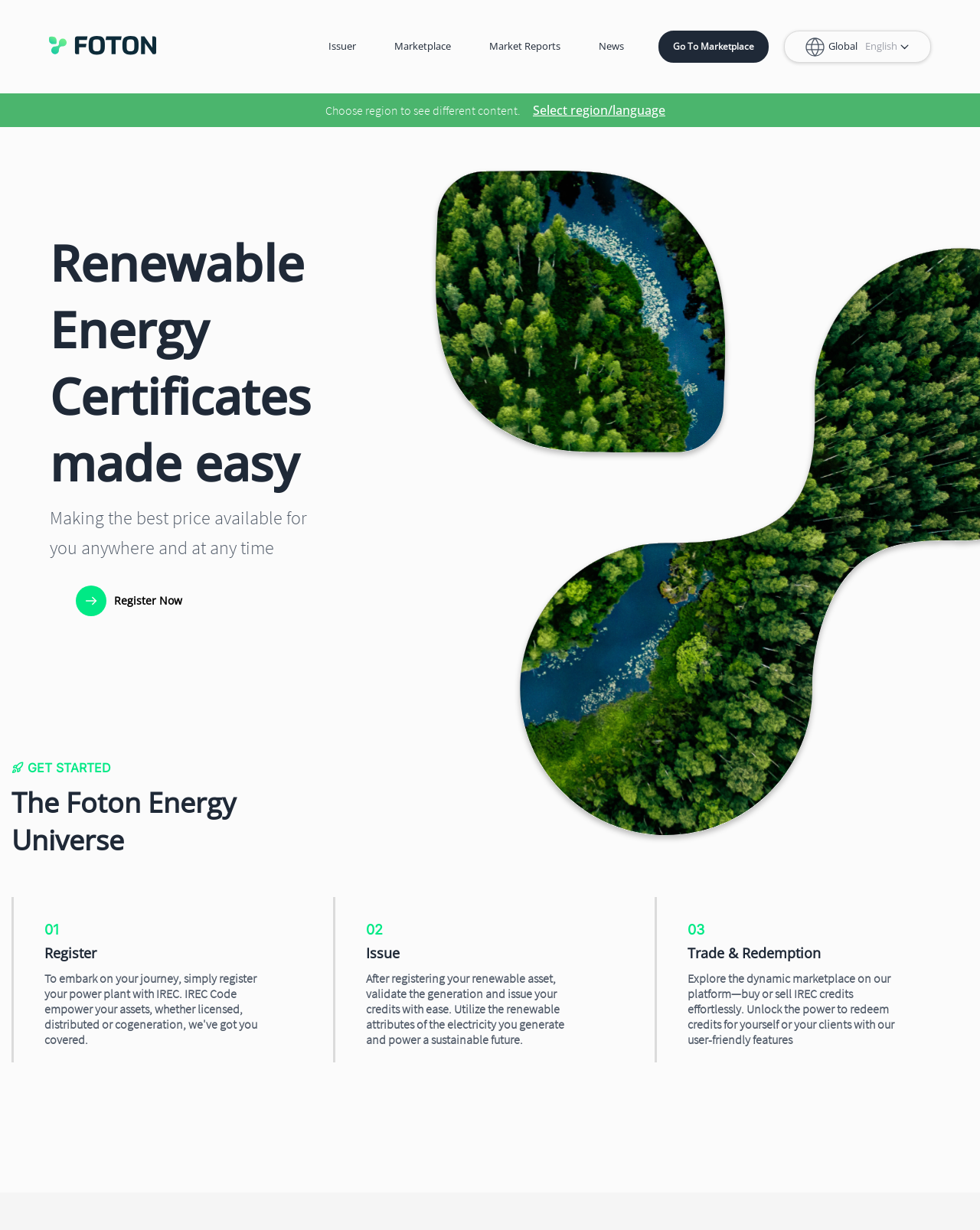Give a comprehensive overview of the webpage, including key elements.

The webpage is for Foton Energy, a platform related to renewable energy certificates. At the top left corner, there is a Foton logo, which is an image linked to the homepage. Next to it, there are three links: "Issuer", "Marketplace", and "Market Reports". 

Below these links, there is a section with a heading "Renewable Energy Certificates made easy". This section has a subheading that describes the platform's purpose, which is to make the best price available for users anywhere and at any time. There is a "Register Now" link with a small image beside it.

On the right side of this section, there is a call-to-action button "Select region/language" with a text above it, instructing users to choose a region to see different content. 

Further down, there is a large section with a heading "The Foton Energy Universe". This section is divided into three parts, each with a heading, an image, and a brief description. The first part is about registering, the second part is about issuing credits, and the third part is about trading and redeeming credits. Each part has a number label ("01", "02", "03") and a brief text describing the process.